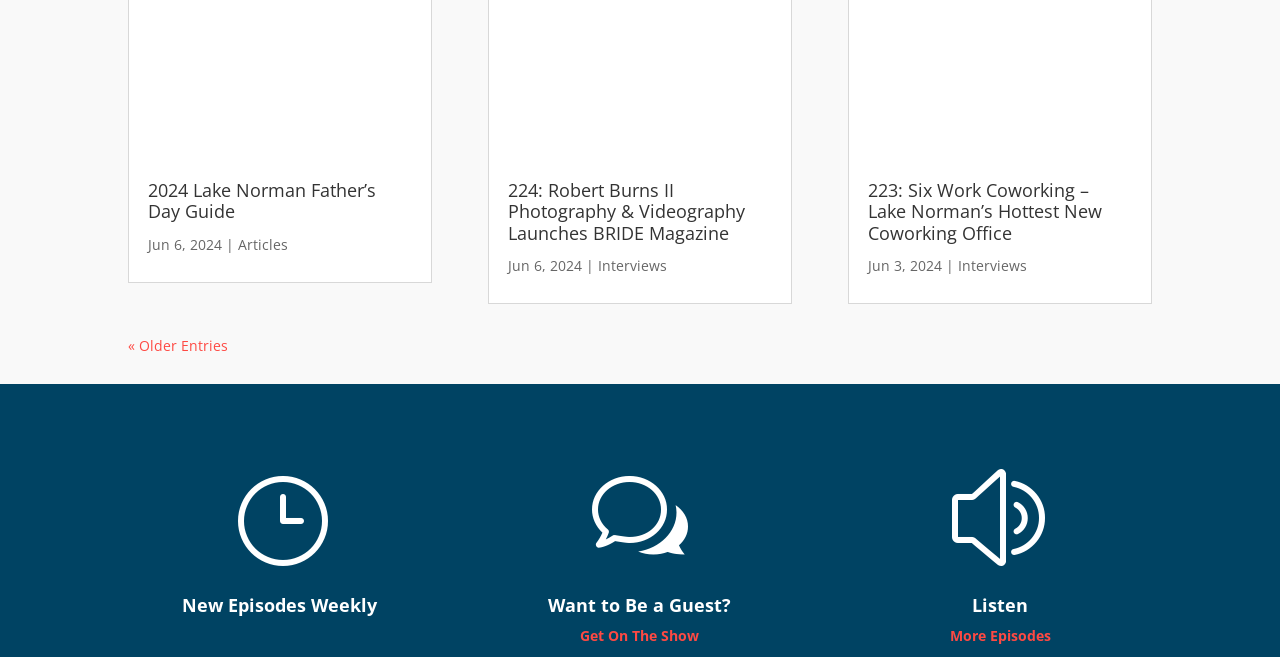What is the category of the '223: Six Work Coworking – Lake Norman’s Hottest New Coworking Office' article?
Identify the answer in the screenshot and reply with a single word or phrase.

Interviews